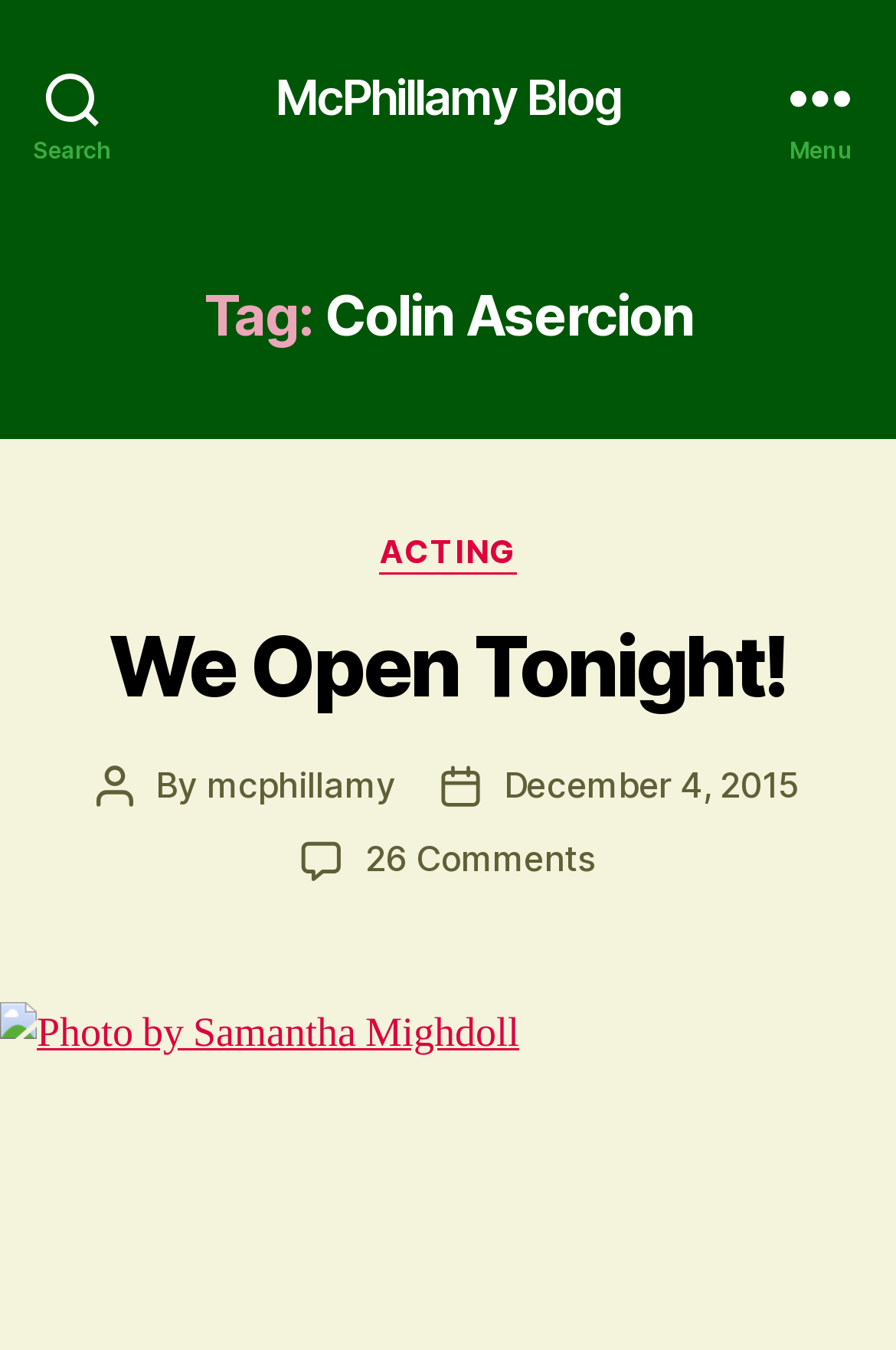Based on the image, provide a detailed response to the question:
How many comments does the post have?

I determined the answer by looking at the link element with the text '26 Comments on We Open Tonight!' which suggests the number of comments on the post.